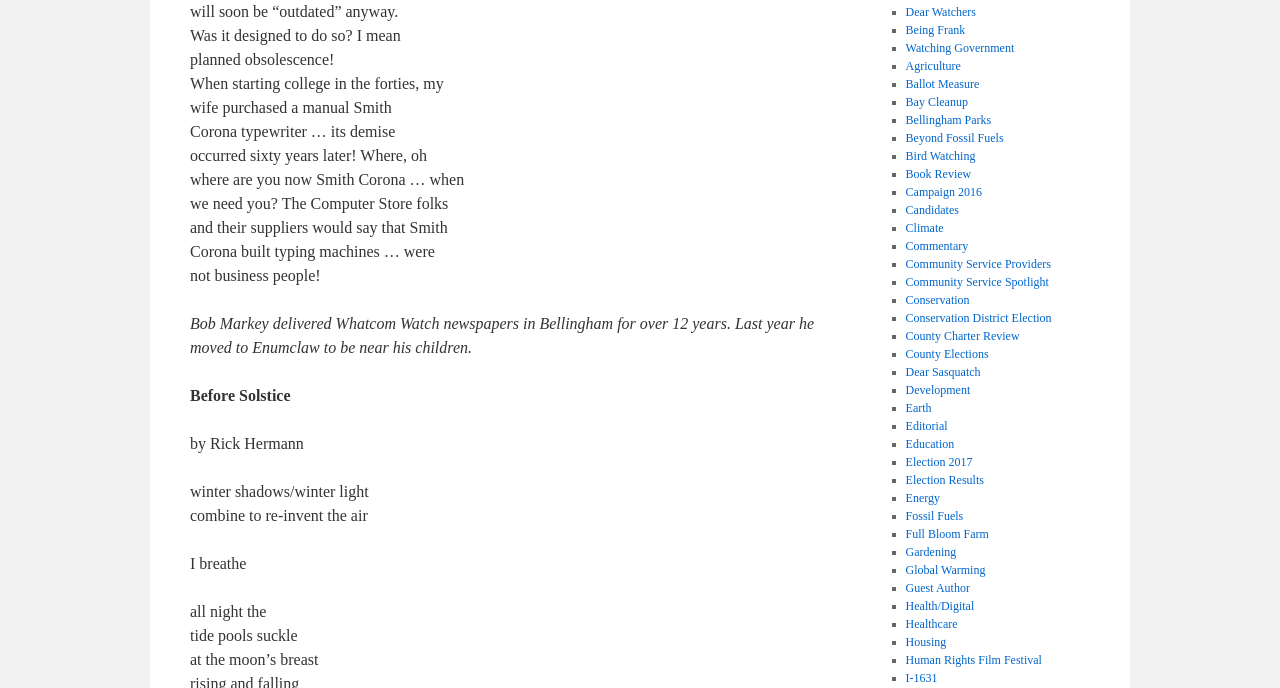What is the first word of the first StaticText?
Answer with a single word or phrase, using the screenshot for reference.

will